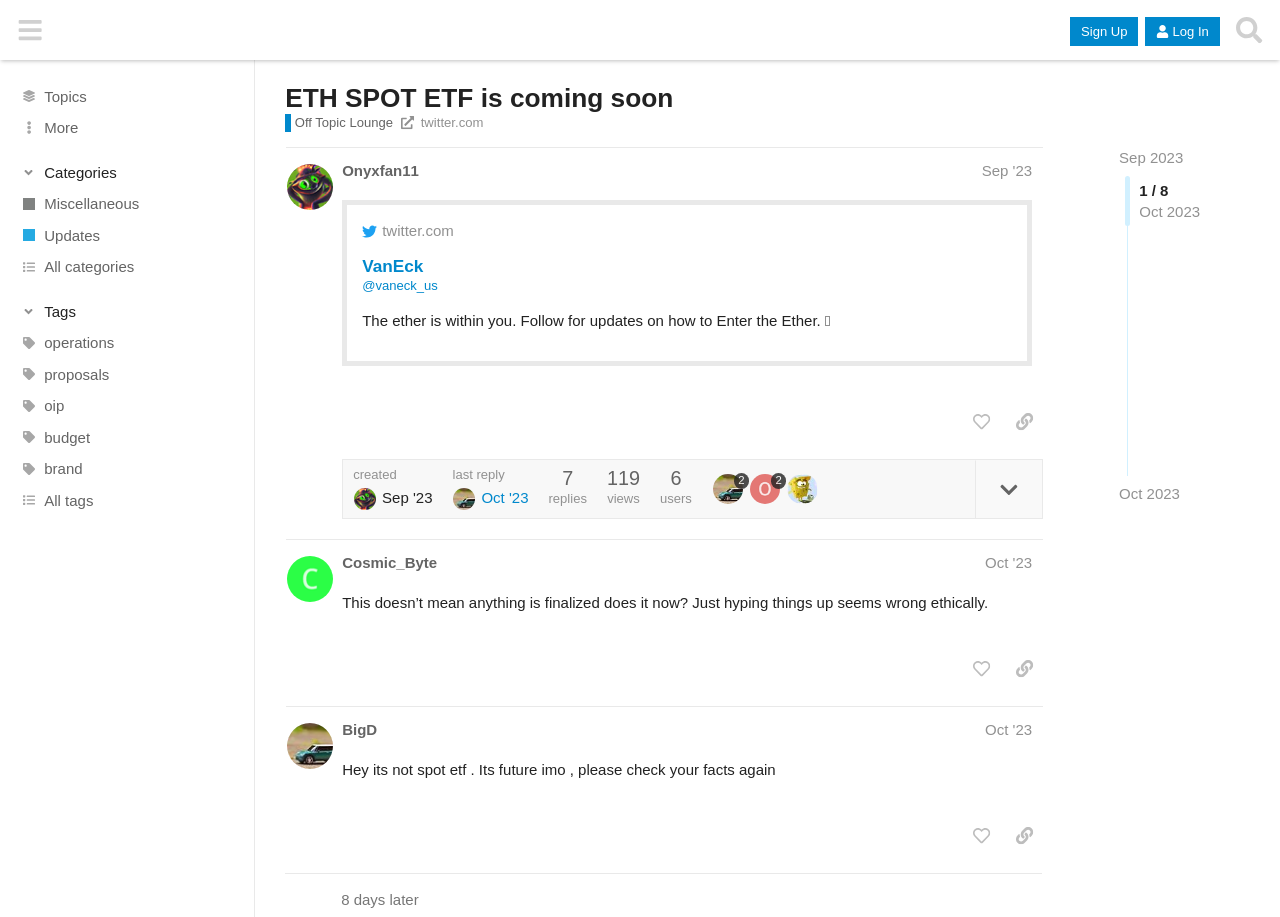Give a detailed account of the webpage's layout and content.

The webpage is a community forum page, specifically the "Off Topic Lounge" section of the Onyx Community. At the top, there is a header section with a button to hide the sidebar, a link to the Onyx Community, and buttons to sign up and log in. To the right of the header, there is a search button.

Below the header, there are several links to different categories, including "Miscellaneous", "Updates", and "All categories", each with a small icon next to it. There are also buttons for "Categories" and "Tags", which are expanded to show more options.

The main content of the page is a discussion thread, with two posts visible. The first post is from a user named "Onyxfan11" and has a heading with the user's name and the date "Sep '23". The post contains a message from the user, as well as links to their Twitter profile and a timestamp. Below the post, there are buttons to like, share, and expand the topic details.

The second post is from a user named "Cosmic_Byte" and has a similar layout to the first post. Both posts have a region with information about the post, including the number of replies, views, and users who have interacted with the post.

Throughout the page, there are various images, including icons next to links and user profile pictures. The overall layout is organized, with clear headings and concise text.